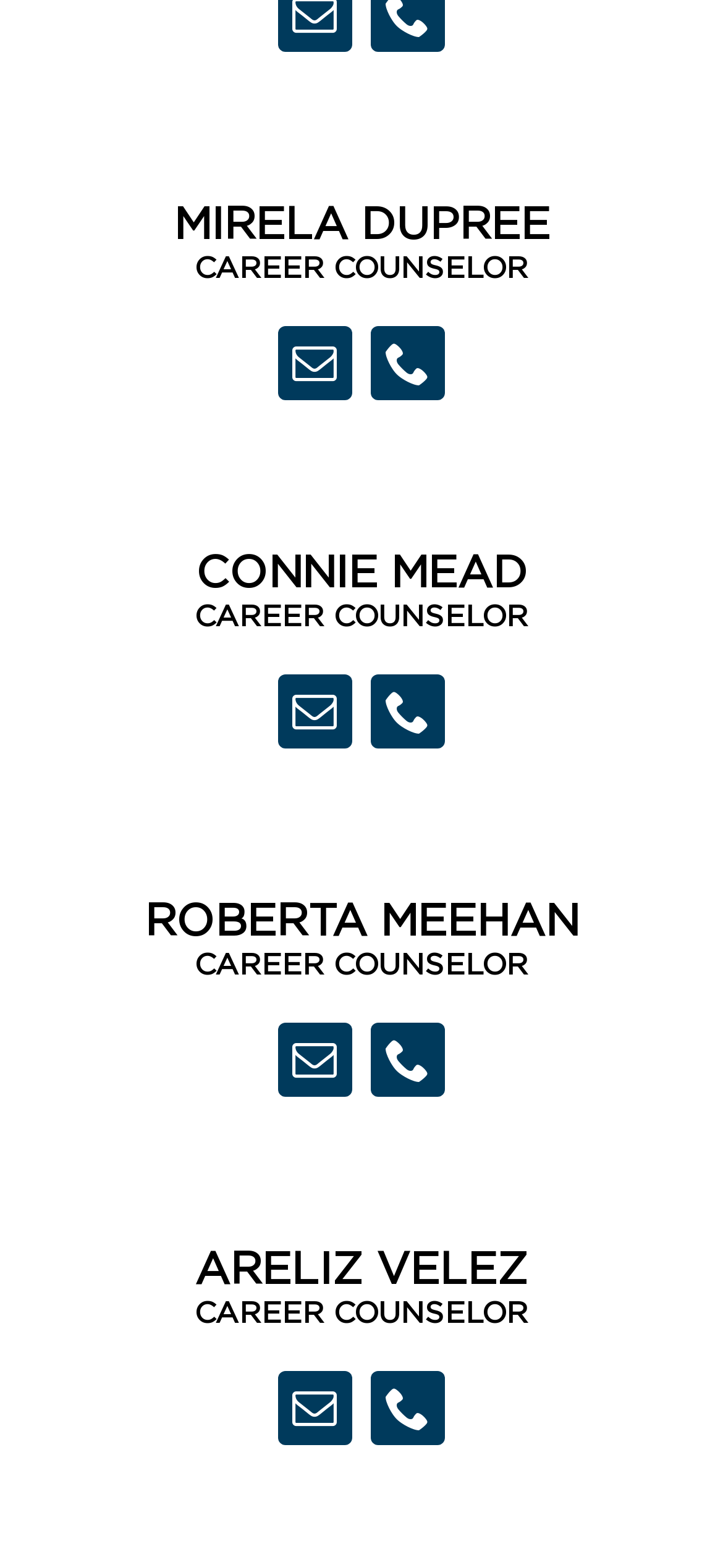Provide a short answer to the following question with just one word or phrase: Are the counselors listed in alphabetical order?

No